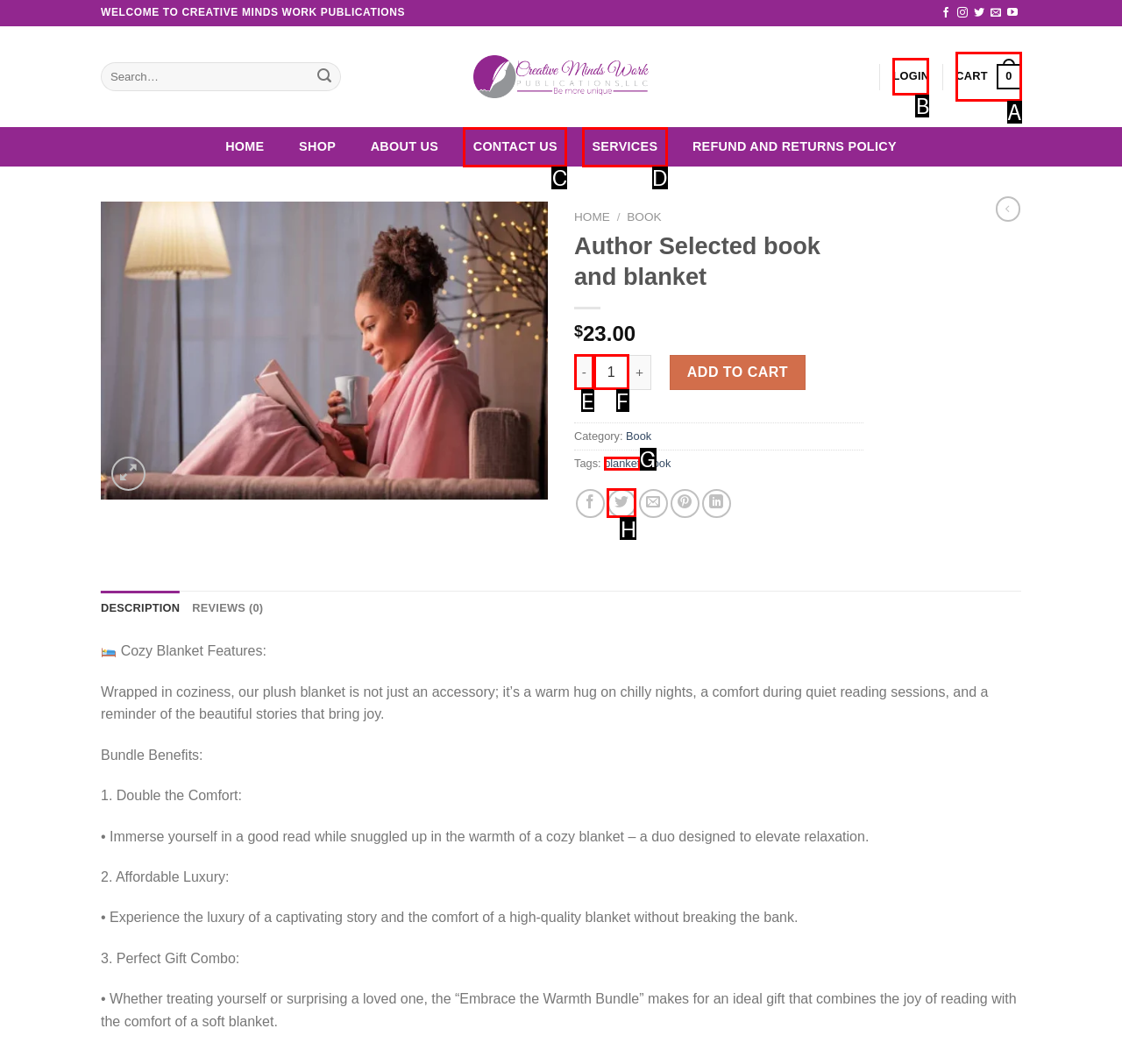What letter corresponds to the UI element to complete this task: Login to the account
Answer directly with the letter.

B